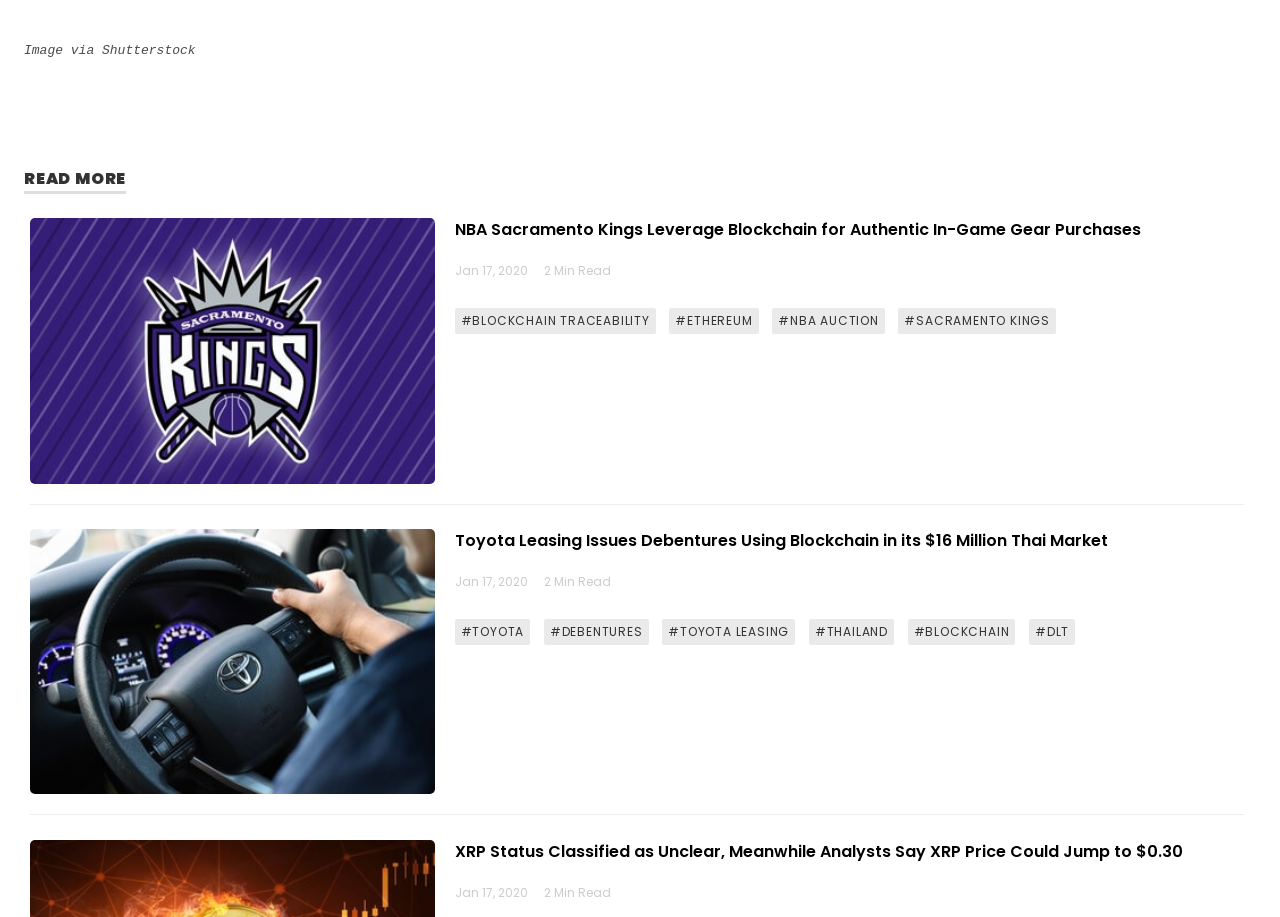Analyze the image and deliver a detailed answer to the question: What is the topic of the third article on the webpage?

I found the topic by looking at the heading element 'XRP Status Classified as Unclear, Meanwhile Analysts Say XRP Price Could Jump to $0.30' which is the third article on the webpage.